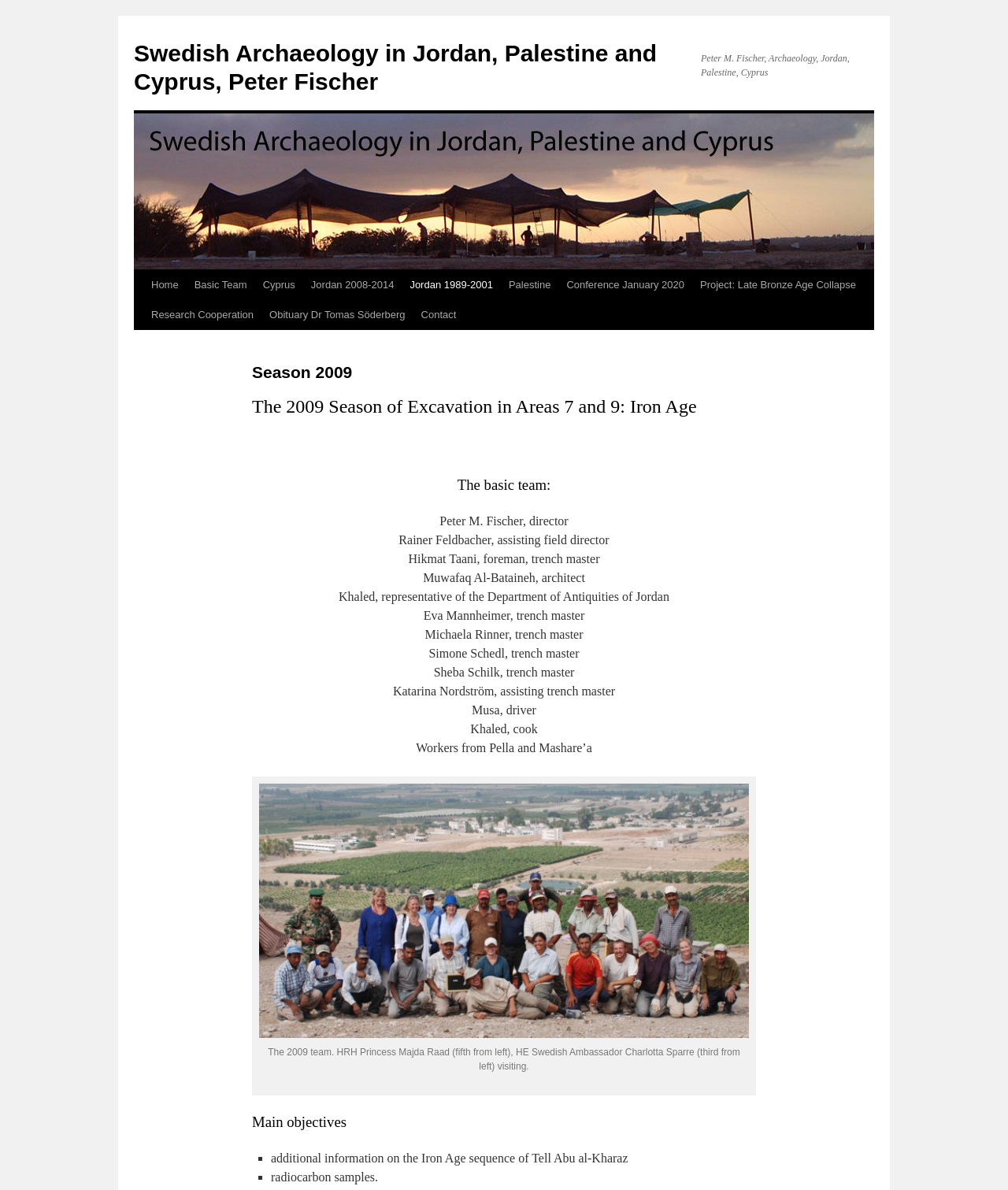What is the location of the excavation?
Please provide a detailed answer to the question.

I found the answer by looking at the links at the top of the page, which mention Jordan, Palestine, and Cyprus as locations related to the project, and the content of the page also mentions Jordan specifically.